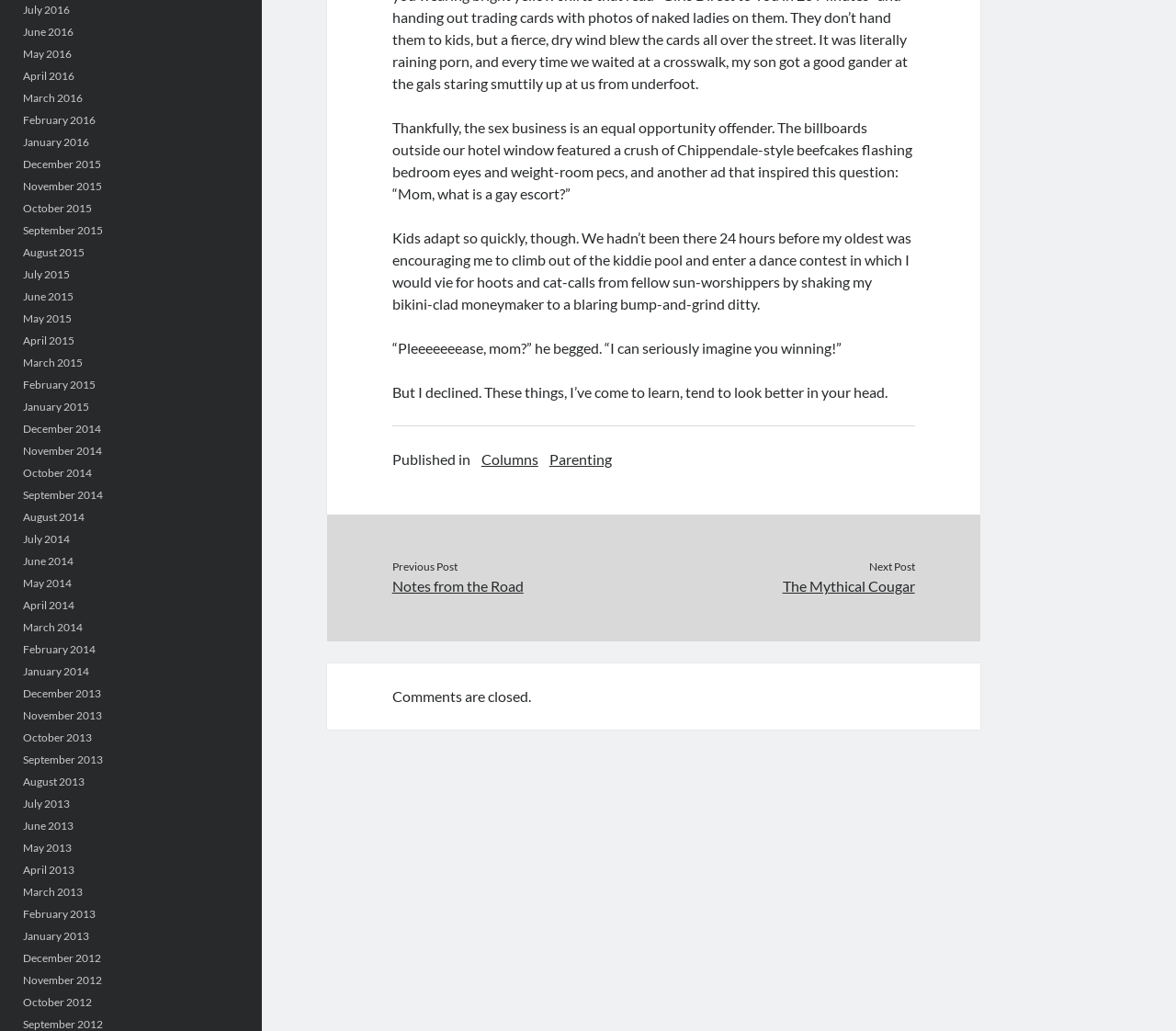Please find the bounding box coordinates (top-left x, top-left y, bottom-right x, bottom-right y) in the screenshot for the UI element described as follows: Parenting

[0.467, 0.435, 0.52, 0.456]